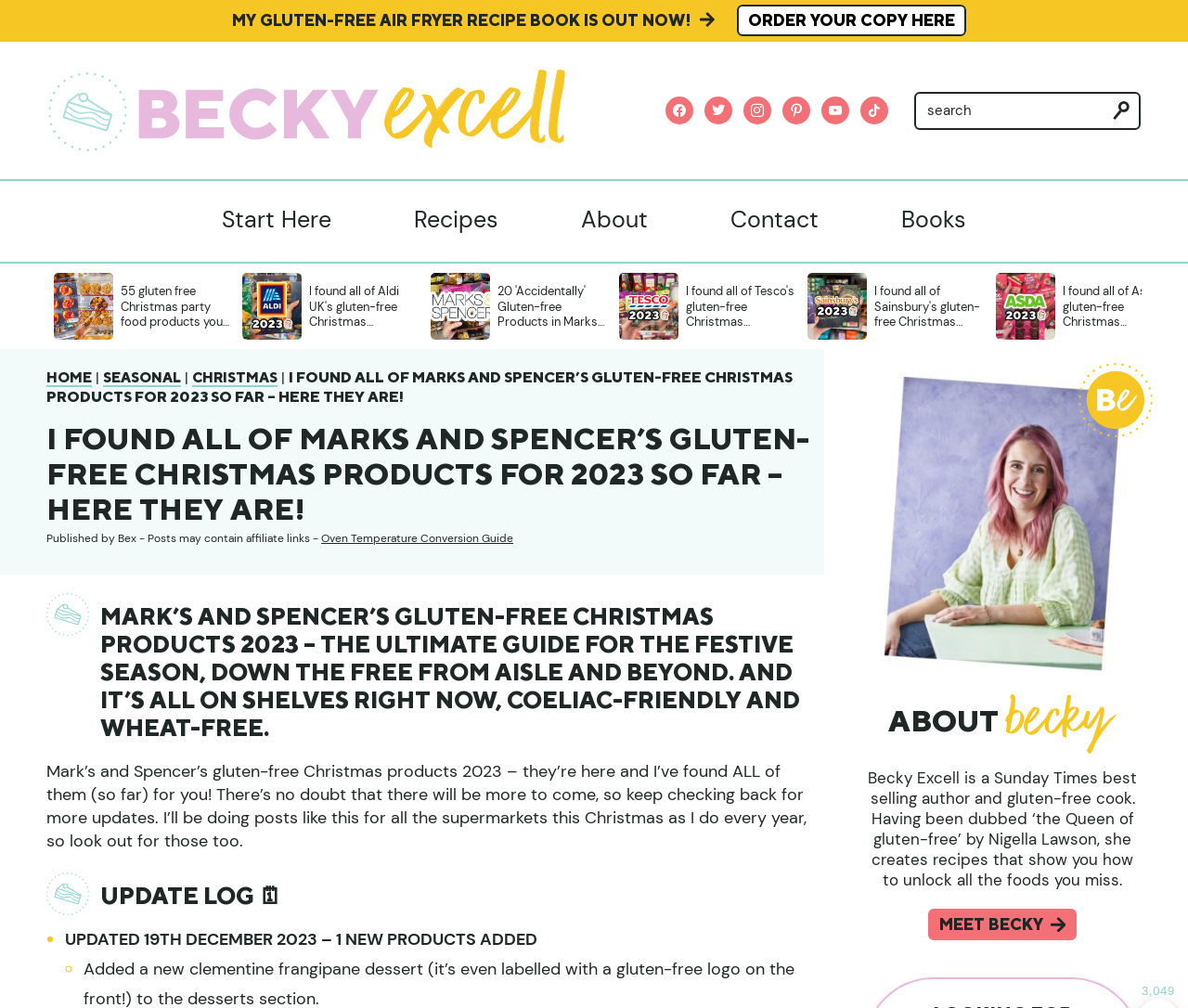Give a one-word or one-phrase response to the question: 
What is the name of the blog?

Gluten Free Food Blog